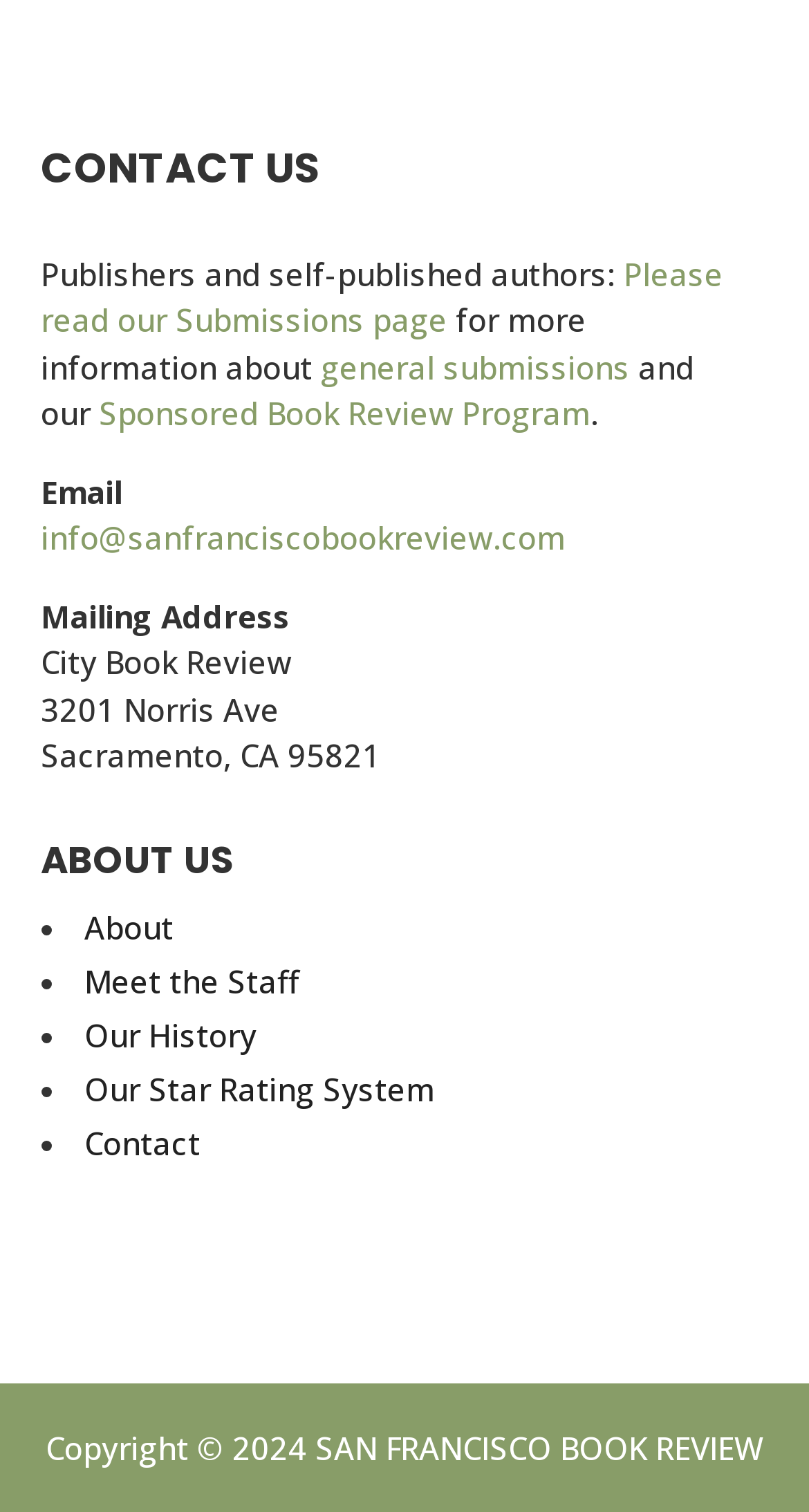How many links are listed under 'ABOUT US'?
Refer to the screenshot and answer in one word or phrase.

5